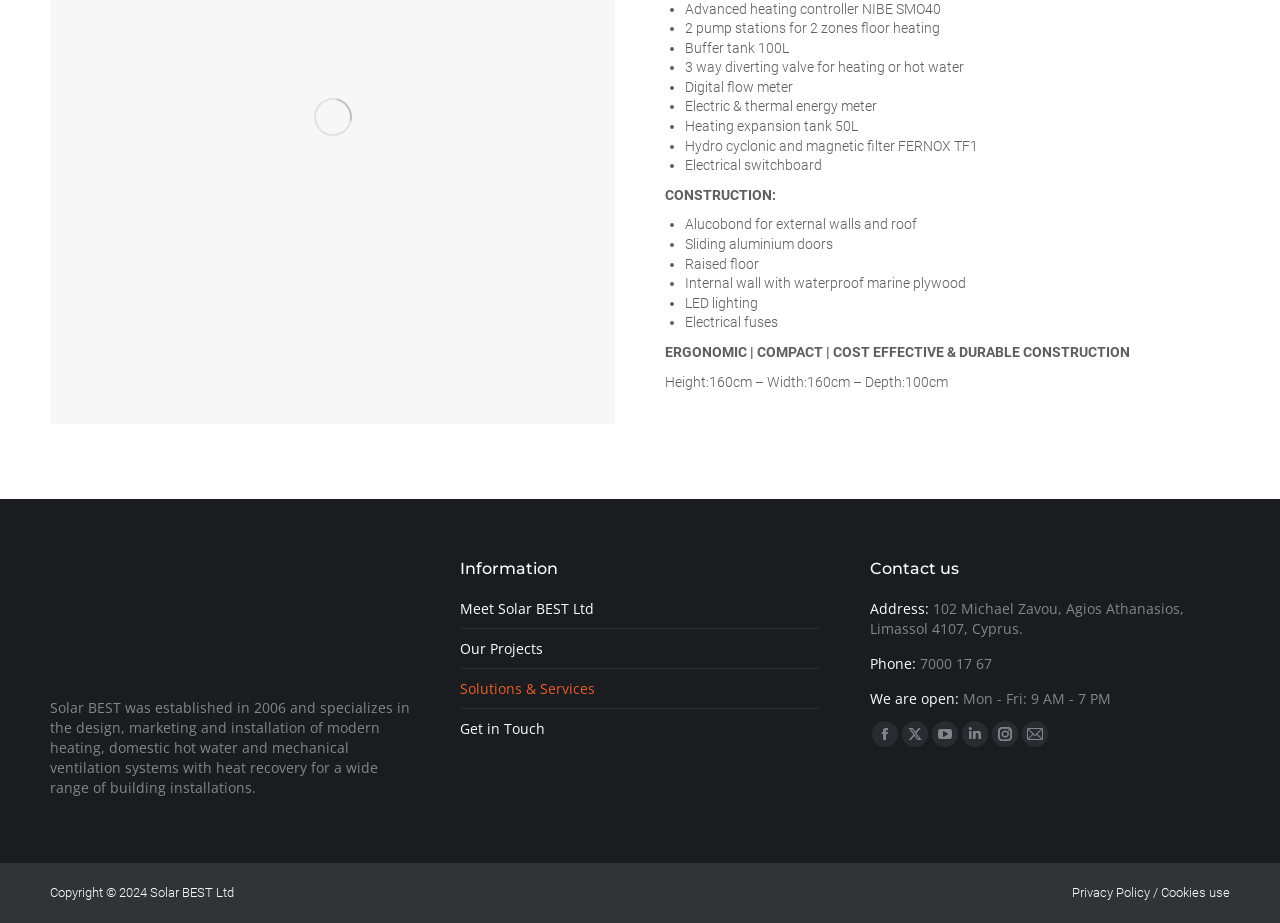What are the office hours of Solar BEST Ltd?
Analyze the image and deliver a detailed answer to the question.

The office hours are mentioned in the contact information section at the bottom of the page as 'We are open: Mon - Fri: 9 AM - 7 PM'.